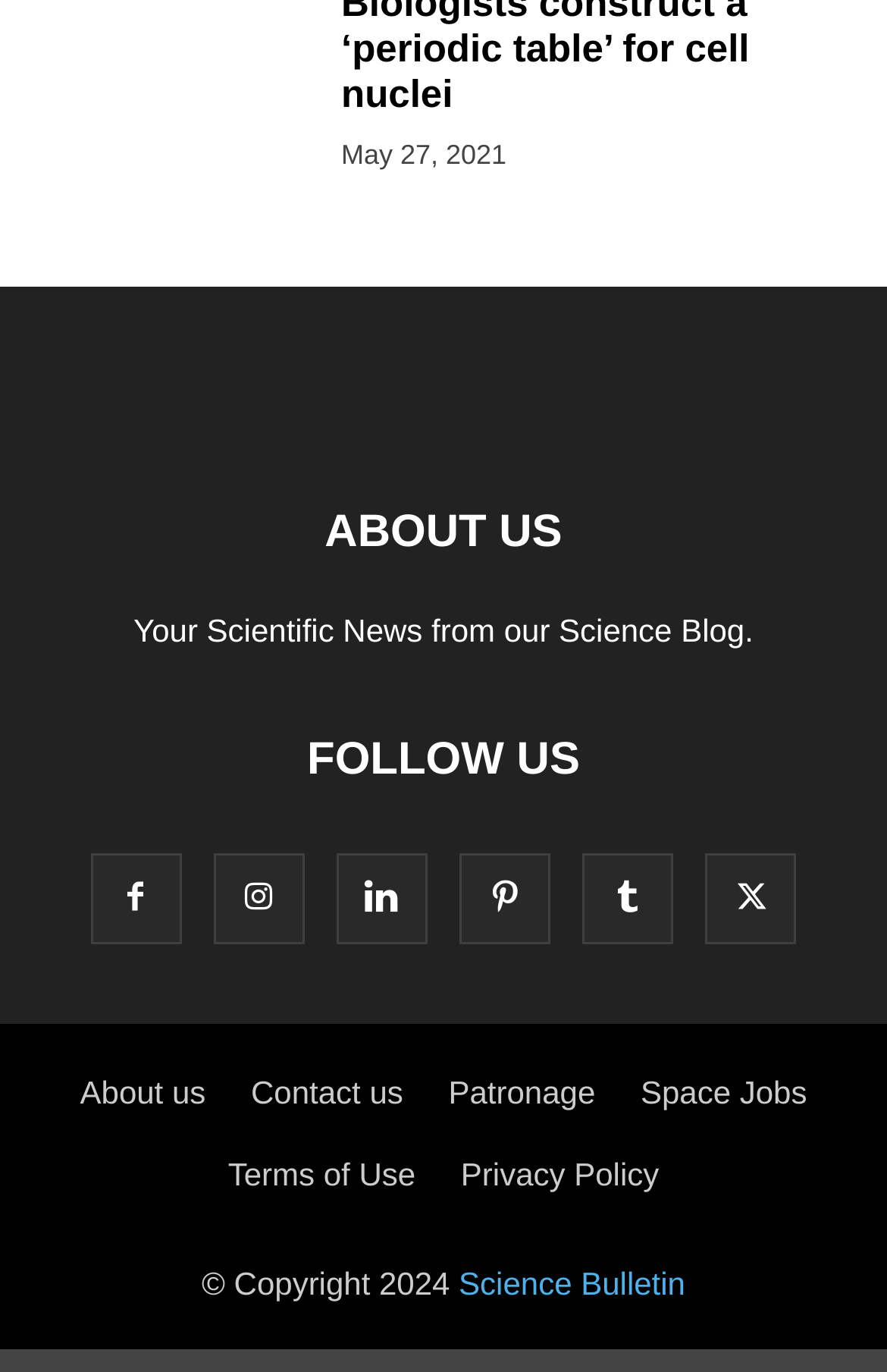Please identify the bounding box coordinates of the element I should click to complete this instruction: 'Read about us'. The coordinates should be given as four float numbers between 0 and 1, like this: [left, top, right, bottom].

[0.09, 0.783, 0.232, 0.809]